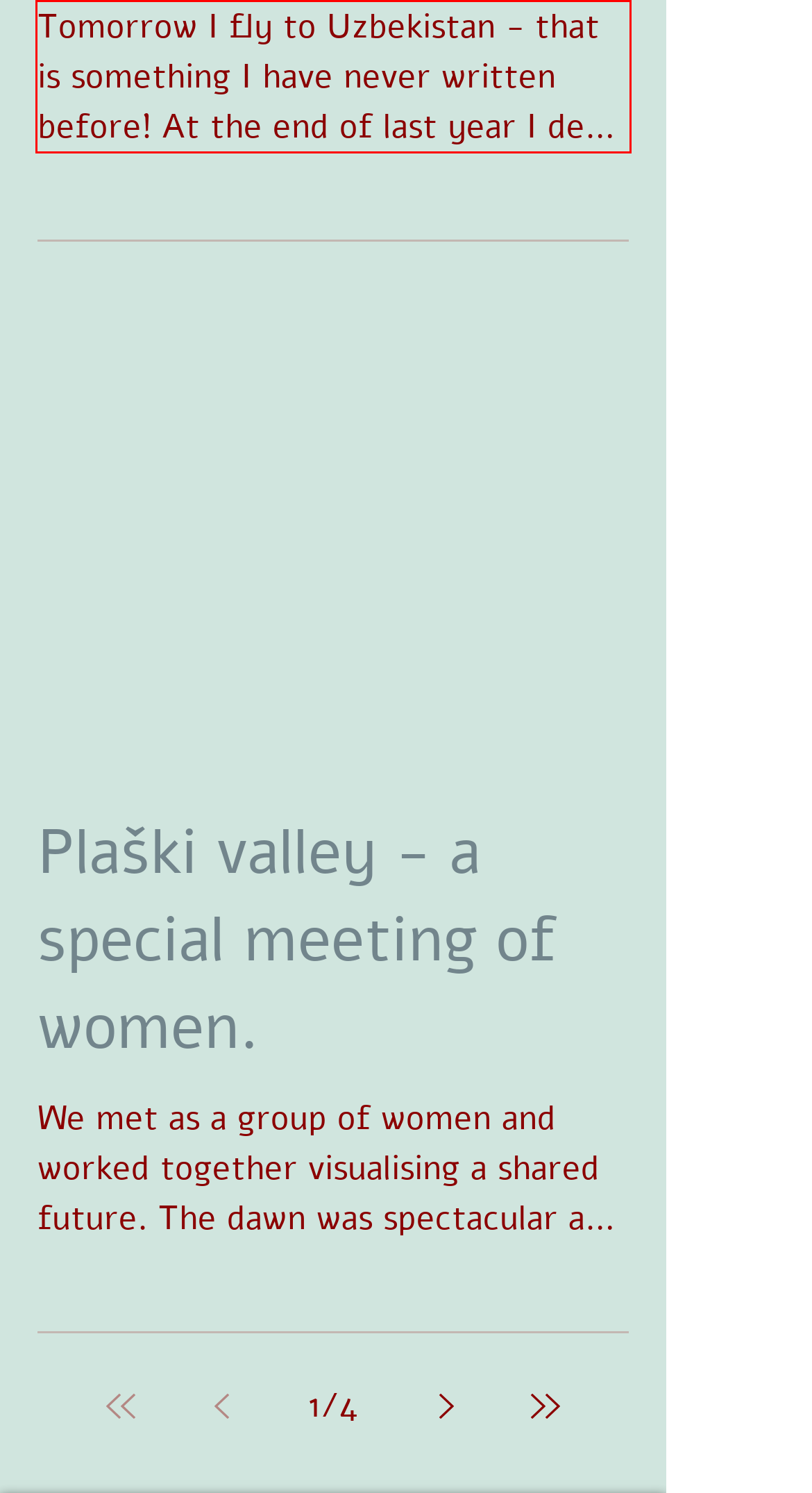You have a screenshot of a webpage, and there is a red bounding box around a UI element. Utilize OCR to extract the text within this red bounding box.

Tomorrow I fly to Uzbekistan - that is something I have never written before! At the end of last year I de…